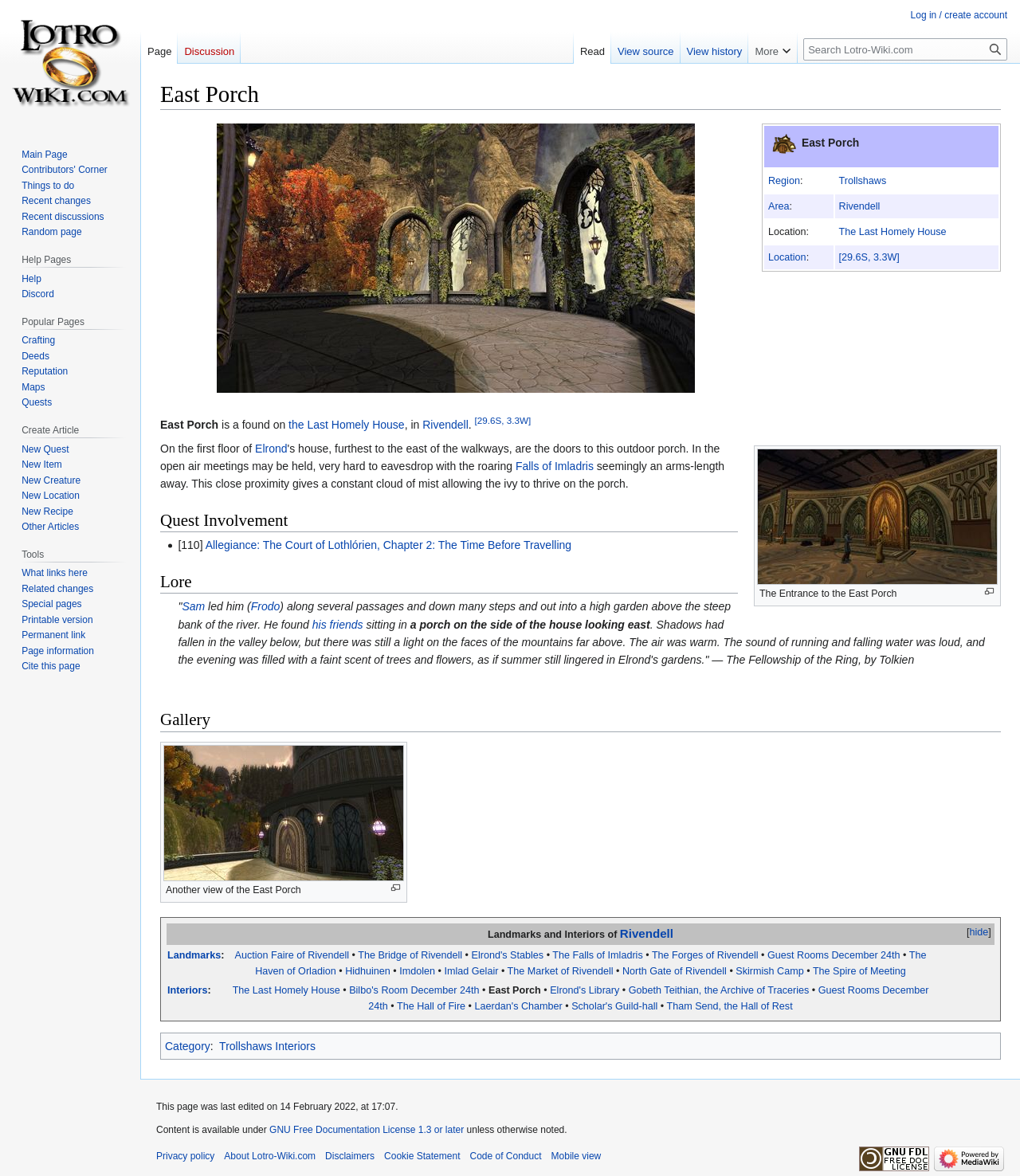Please indicate the bounding box coordinates of the element's region to be clicked to achieve the instruction: "Read the description of the East Porch". Provide the coordinates as four float numbers between 0 and 1, i.e., [left, top, right, bottom].

[0.157, 0.356, 0.214, 0.367]